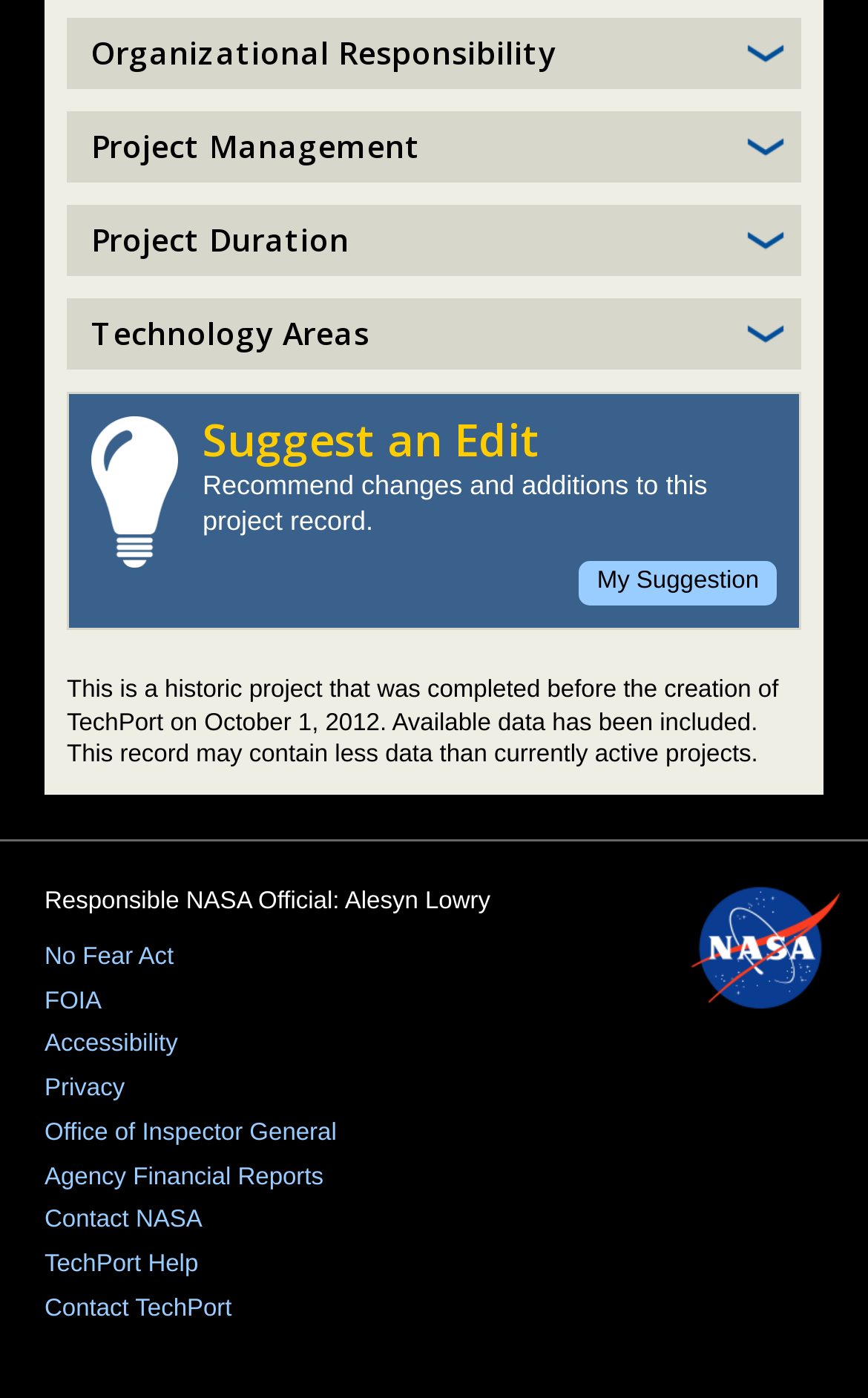From the given element description: "Office of Inspector General", find the bounding box for the UI element. Provide the coordinates as four float numbers between 0 and 1, in the order [left, top, right, bottom].

[0.051, 0.799, 0.949, 0.822]